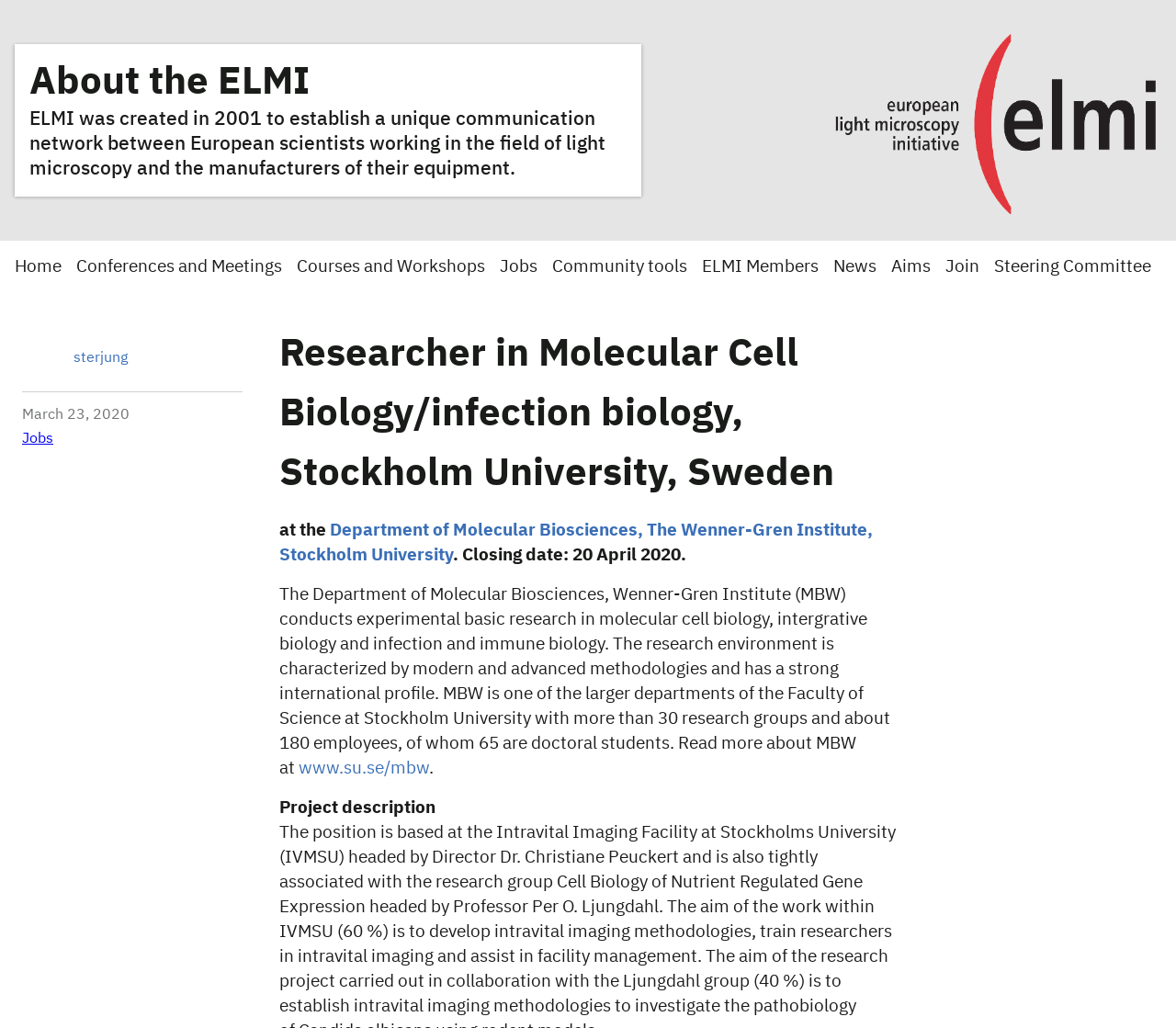Determine the bounding box coordinates of the region I should click to achieve the following instruction: "View Conferences and Meetings". Ensure the bounding box coordinates are four float numbers between 0 and 1, i.e., [left, top, right, bottom].

[0.065, 0.251, 0.24, 0.268]